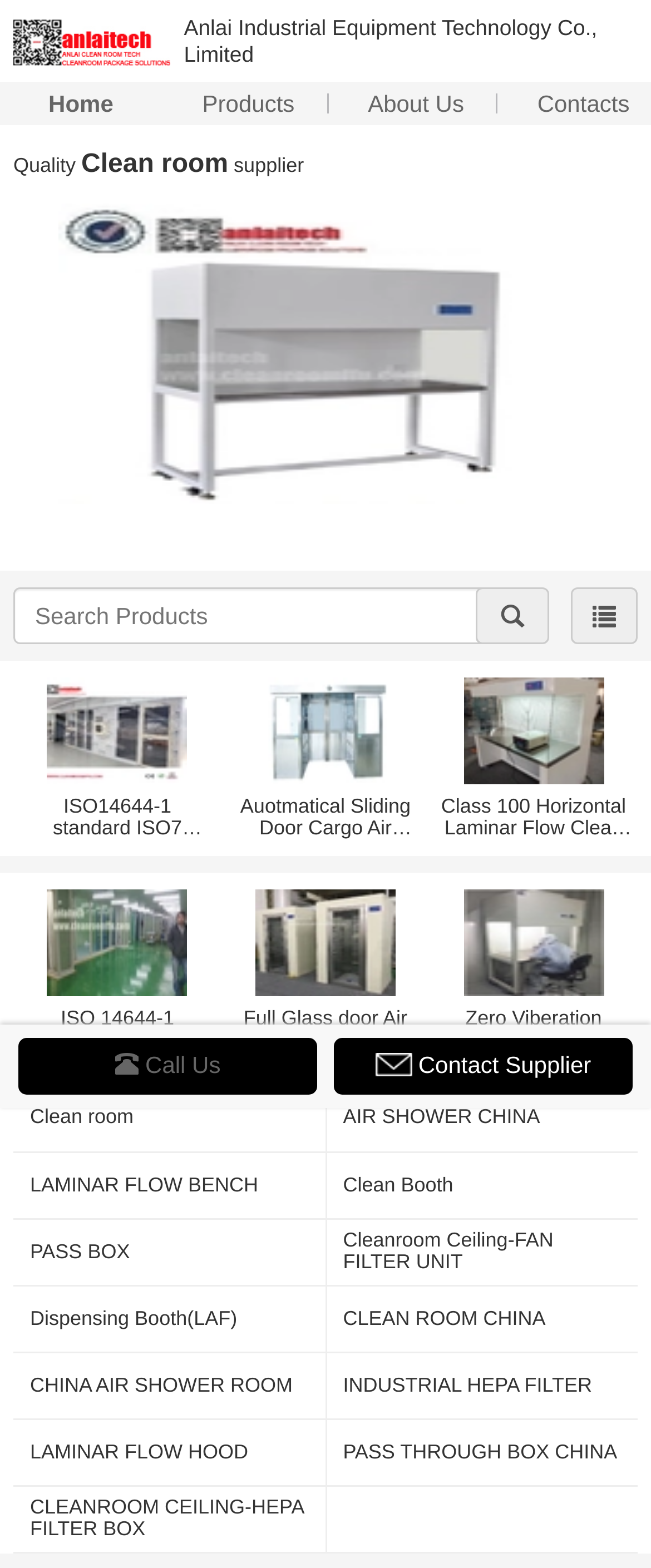What types of products are showcased on the webpage?
Give a detailed explanation using the information visible in the image.

The webpage displays various products, including Clean room, AIR SHOWER, LAMINAR FLOW BENCH, and PASS BOX, which are all related to industrial equipment and technology.